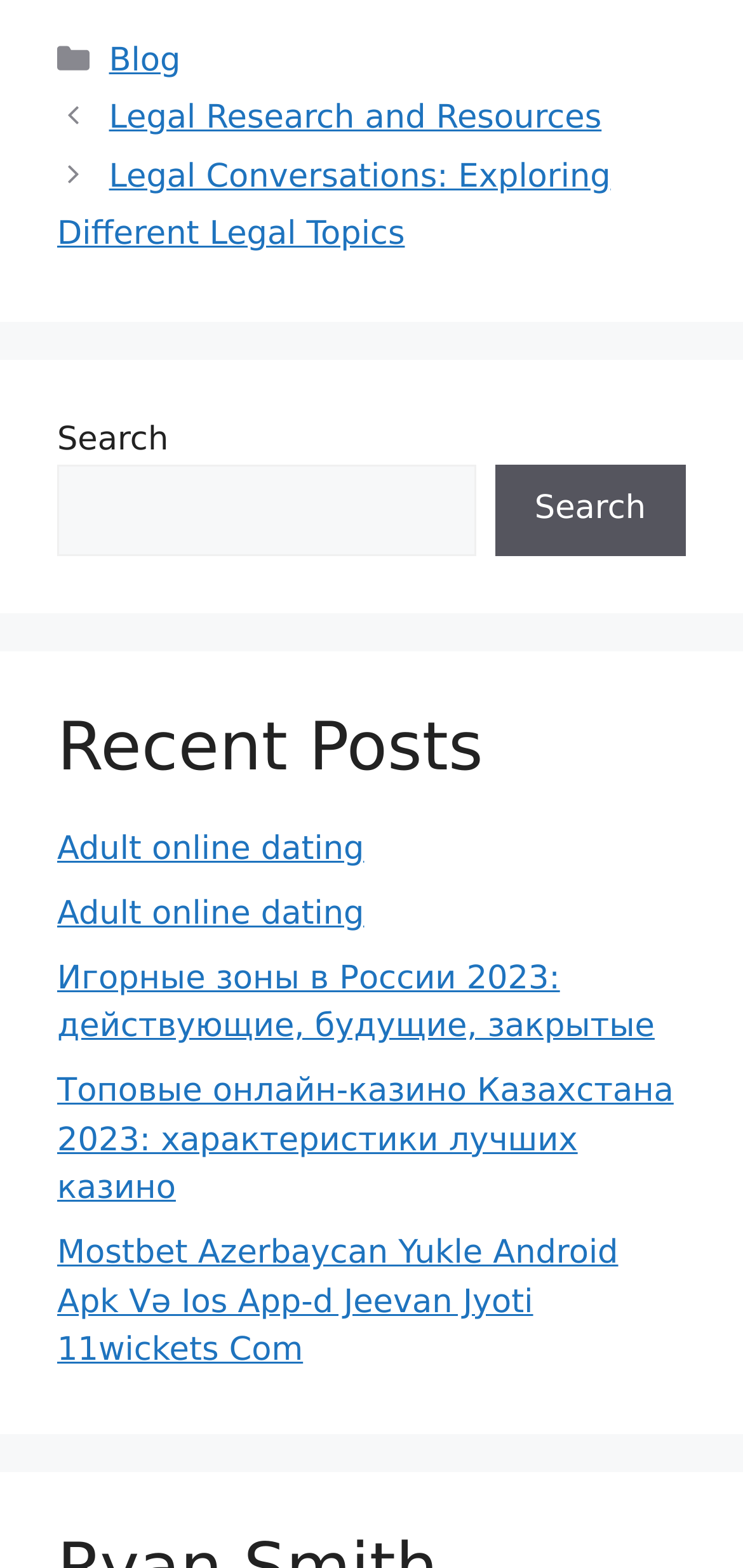Give a one-word or short phrase answer to this question: 
How many categories are listed?

2